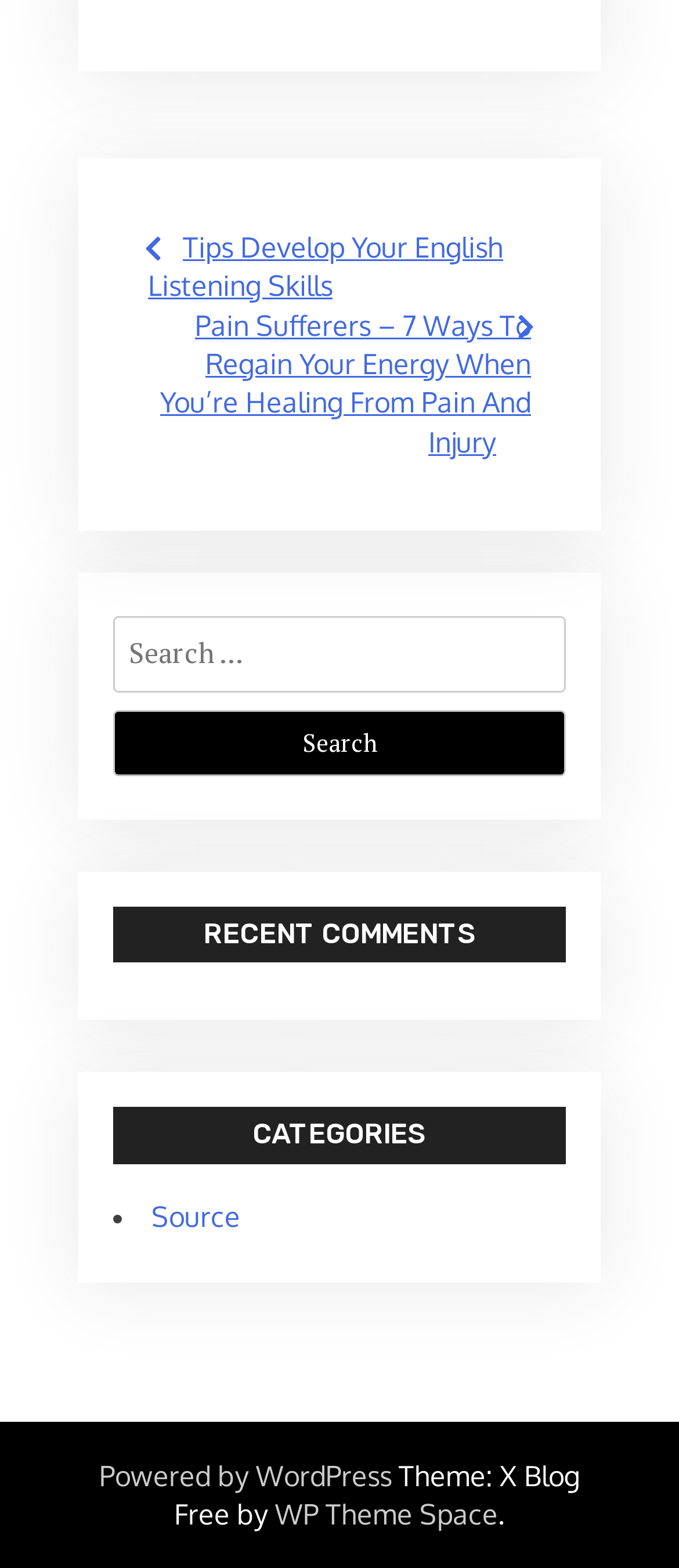Find the bounding box coordinates for the area you need to click to carry out the instruction: "Browse categories". The coordinates should be four float numbers between 0 and 1, indicated as [left, top, right, bottom].

[0.167, 0.706, 0.833, 0.742]